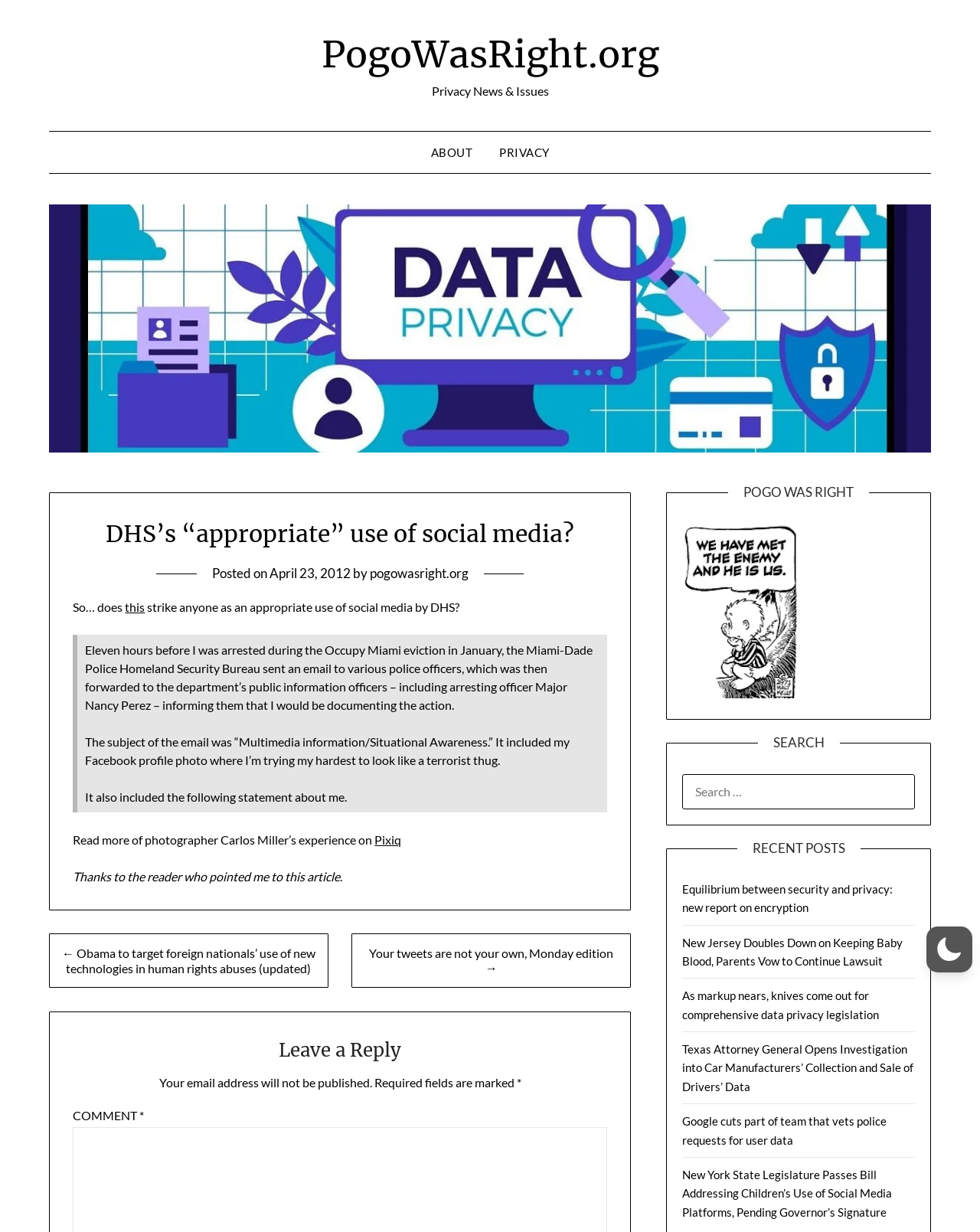Determine the bounding box for the UI element that matches this description: "PogoWasRight.org".

[0.328, 0.025, 0.672, 0.063]